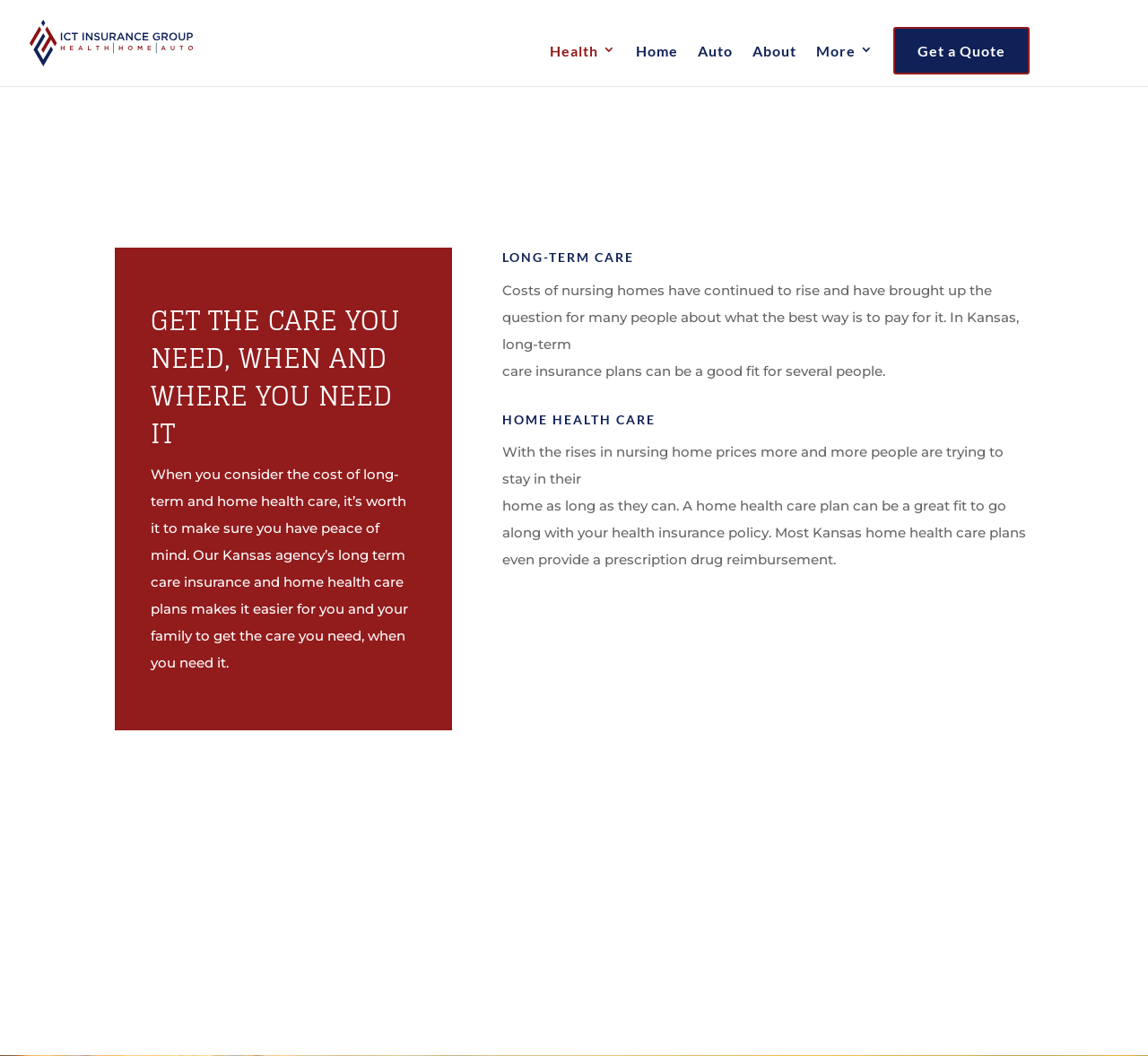What is the purpose of long-term care insurance?
Using the information from the image, provide a comprehensive answer to the question.

The webpage states that 'When you consider the cost of long-term and home health care, it’s worth it to make sure you have peace of mind.' This suggests that the purpose of long-term care insurance is to provide peace of mind for individuals and their families.